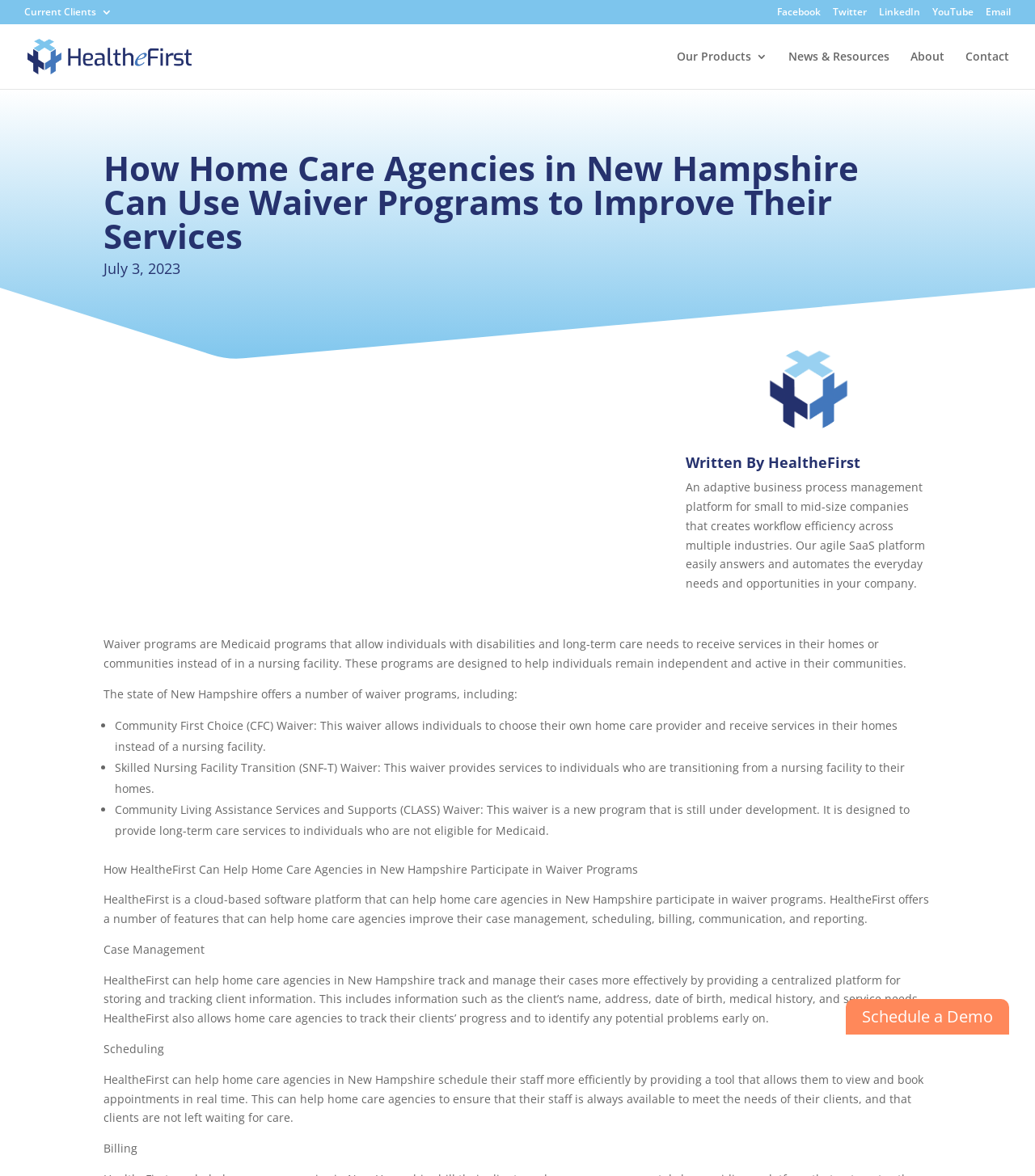Please reply to the following question with a single word or a short phrase:
What is one of the features of HealtheFirst?

Case Management